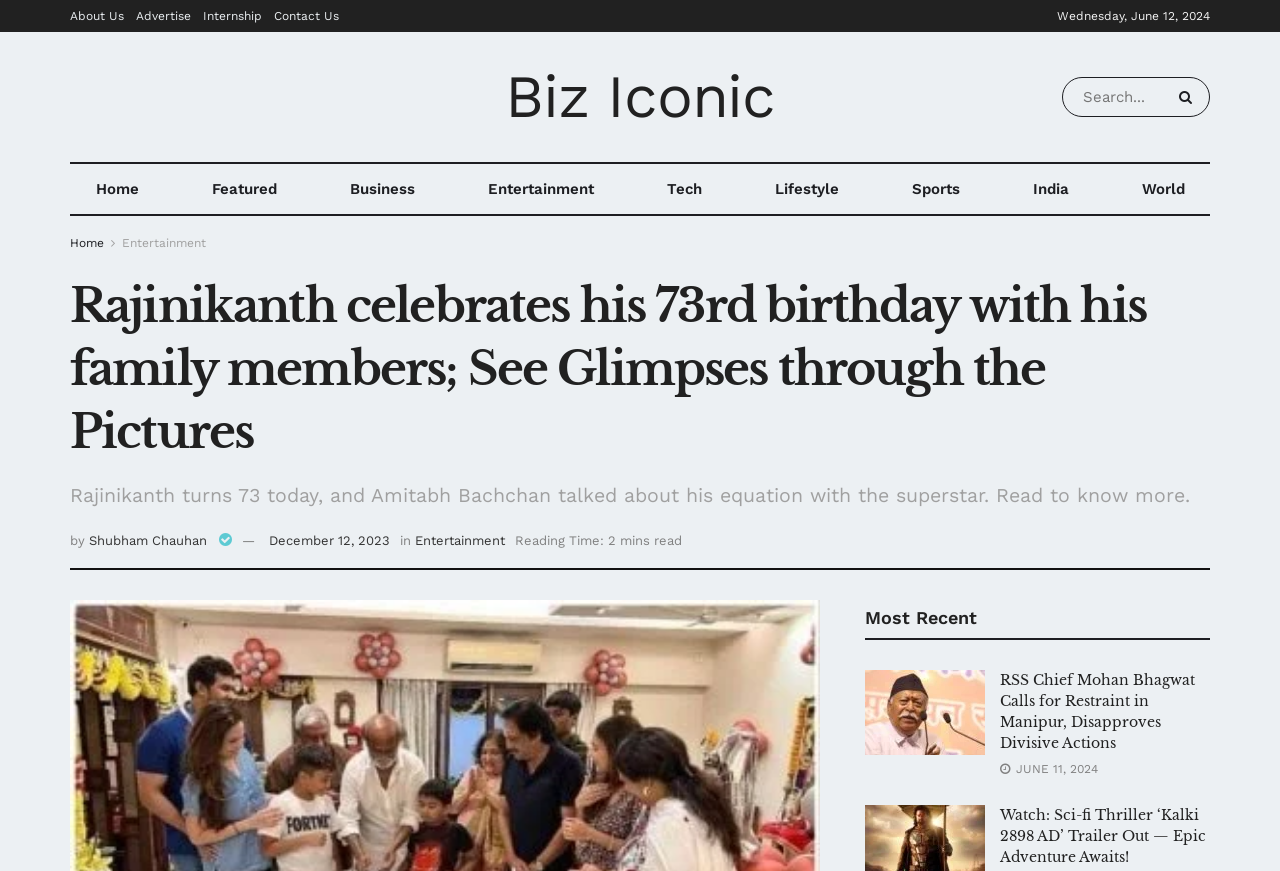Specify the bounding box coordinates for the region that must be clicked to perform the given instruction: "Search for something".

[0.83, 0.088, 0.945, 0.134]